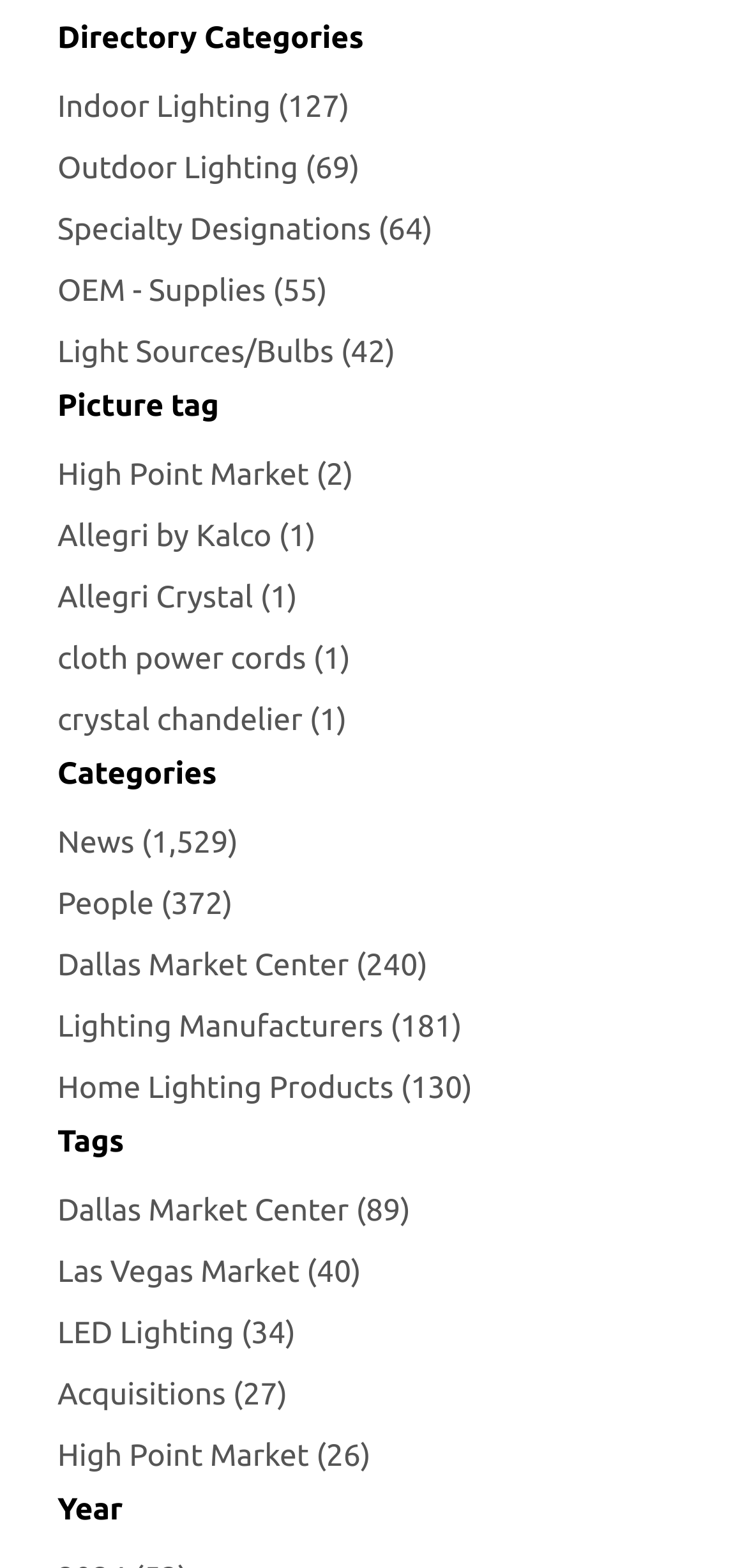Calculate the bounding box coordinates for the UI element based on the following description: "Specialty Designations (64)". Ensure the coordinates are four float numbers between 0 and 1, i.e., [left, top, right, bottom].

[0.077, 0.13, 0.579, 0.164]